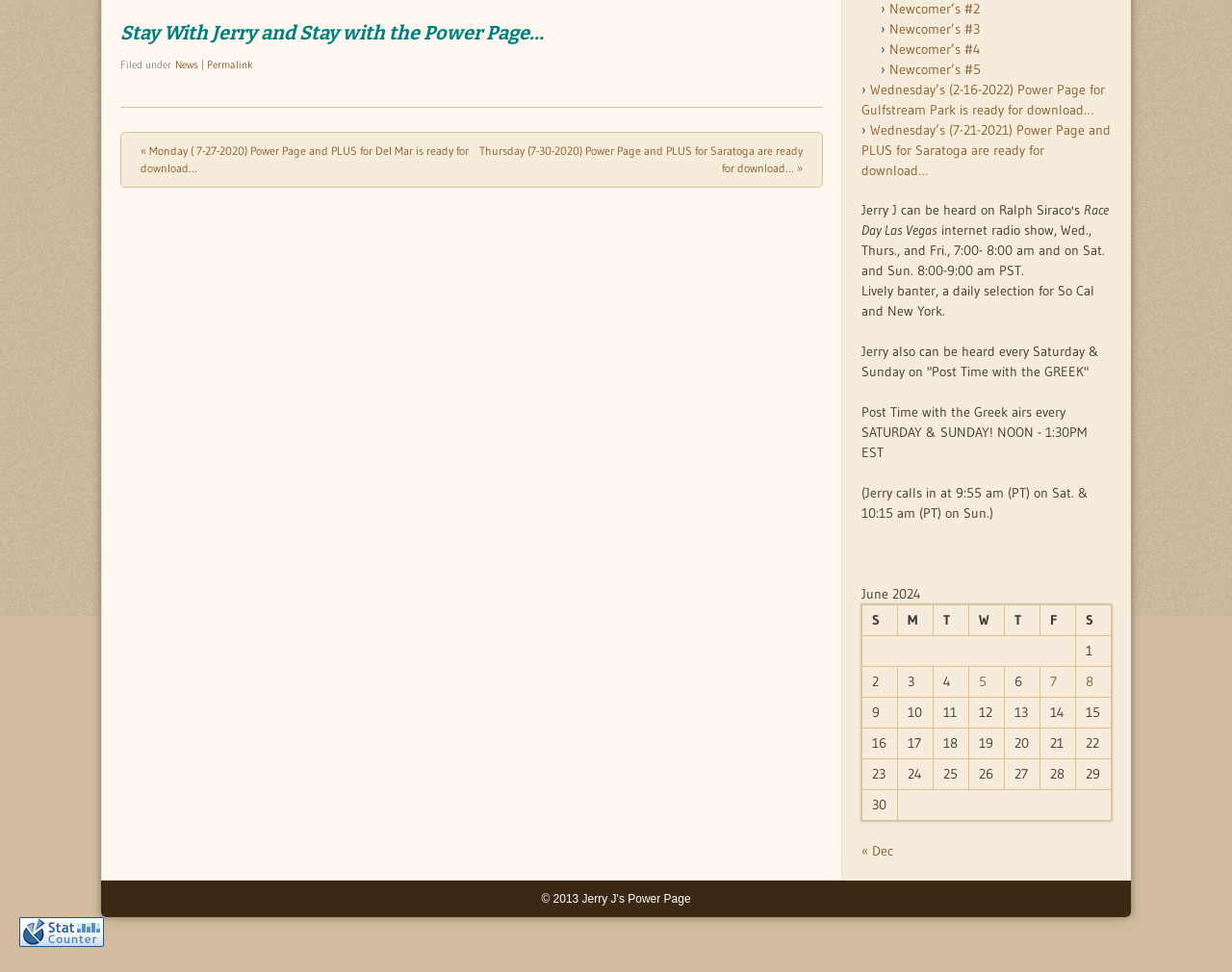Given the element description "Newcomer’s #4", identify the bounding box of the corresponding UI element.

[0.722, 0.041, 0.796, 0.059]